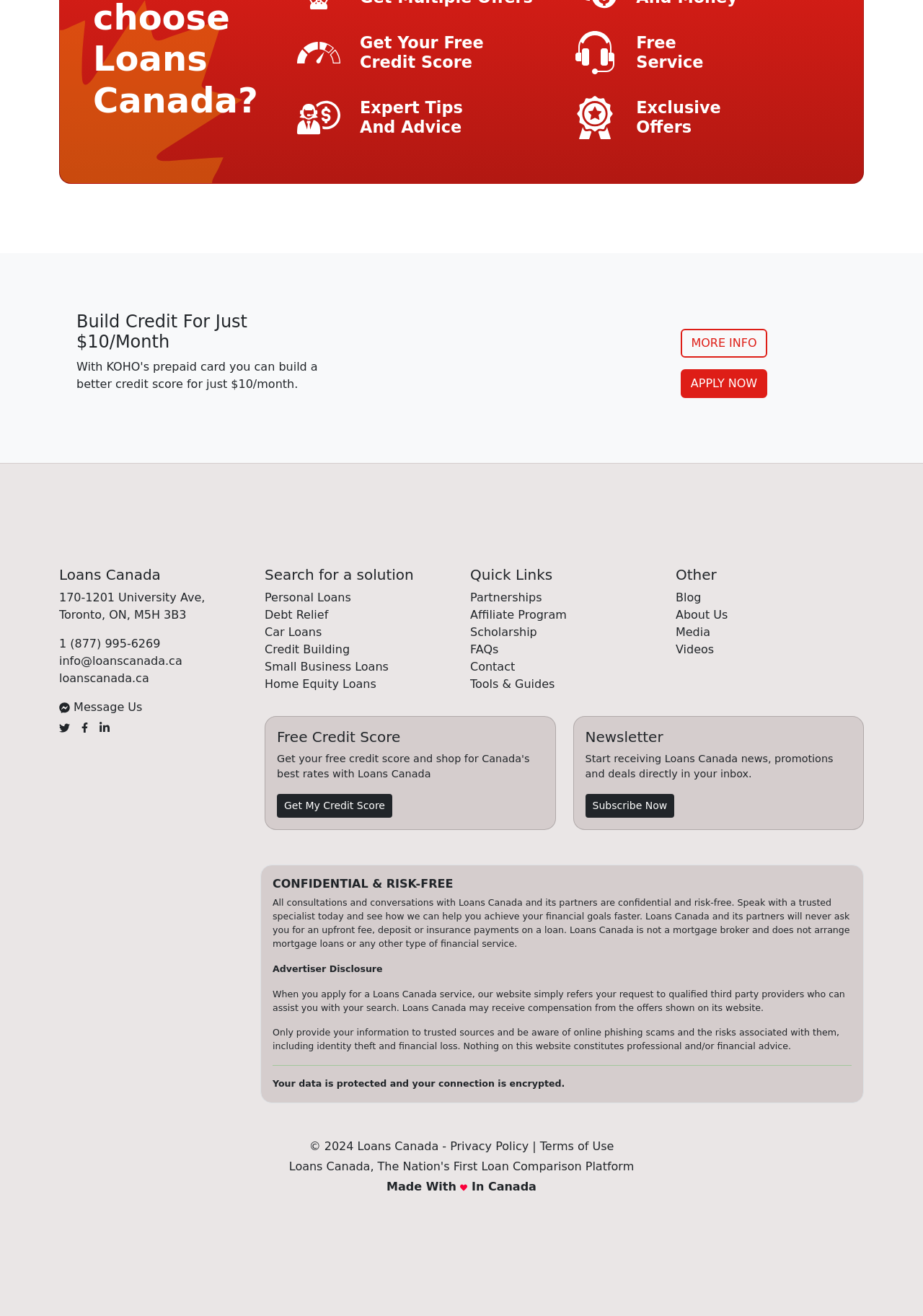Find the bounding box coordinates of the element you need to click on to perform this action: 'Message Us'. The coordinates should be represented by four float values between 0 and 1, in the format [left, top, right, bottom].

[0.064, 0.532, 0.154, 0.542]